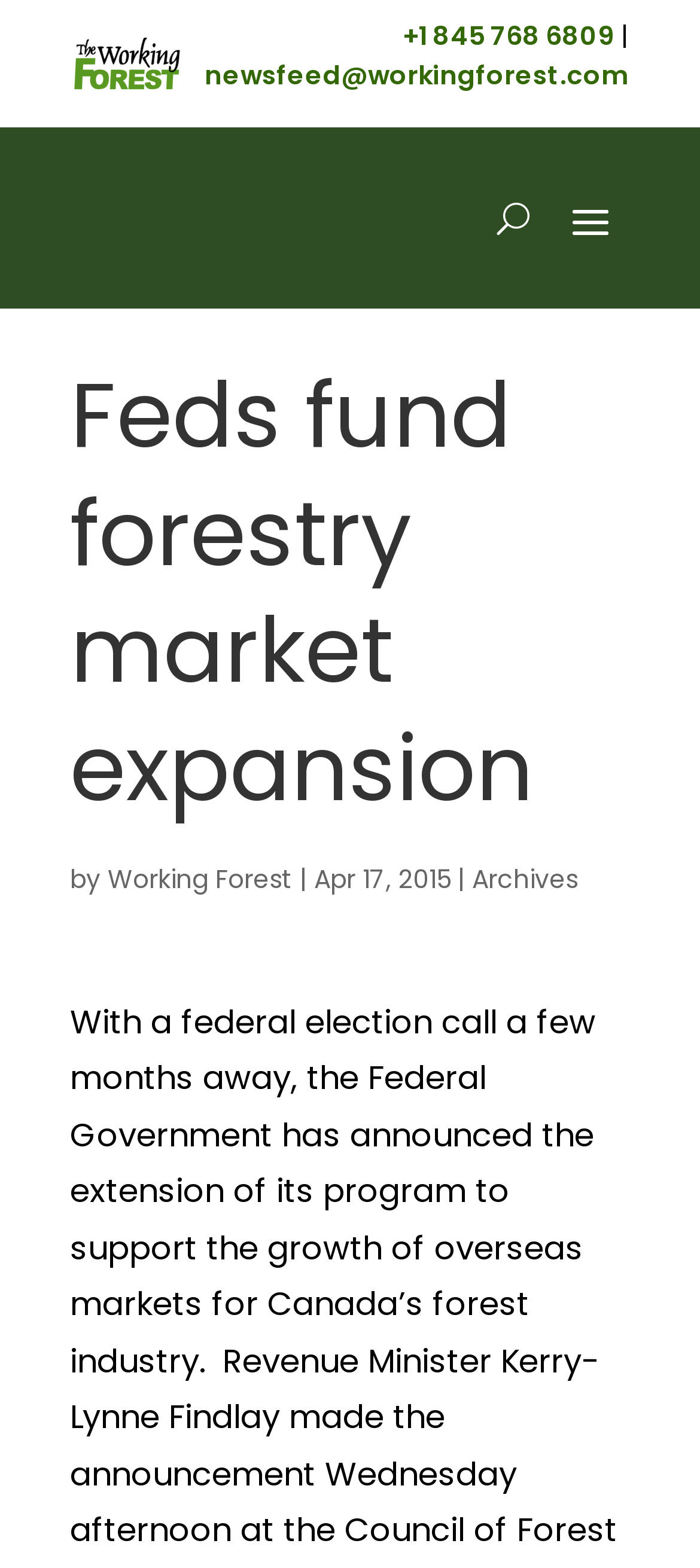Provide a brief response to the question below using one word or phrase:
What is the category of the article?

Archives